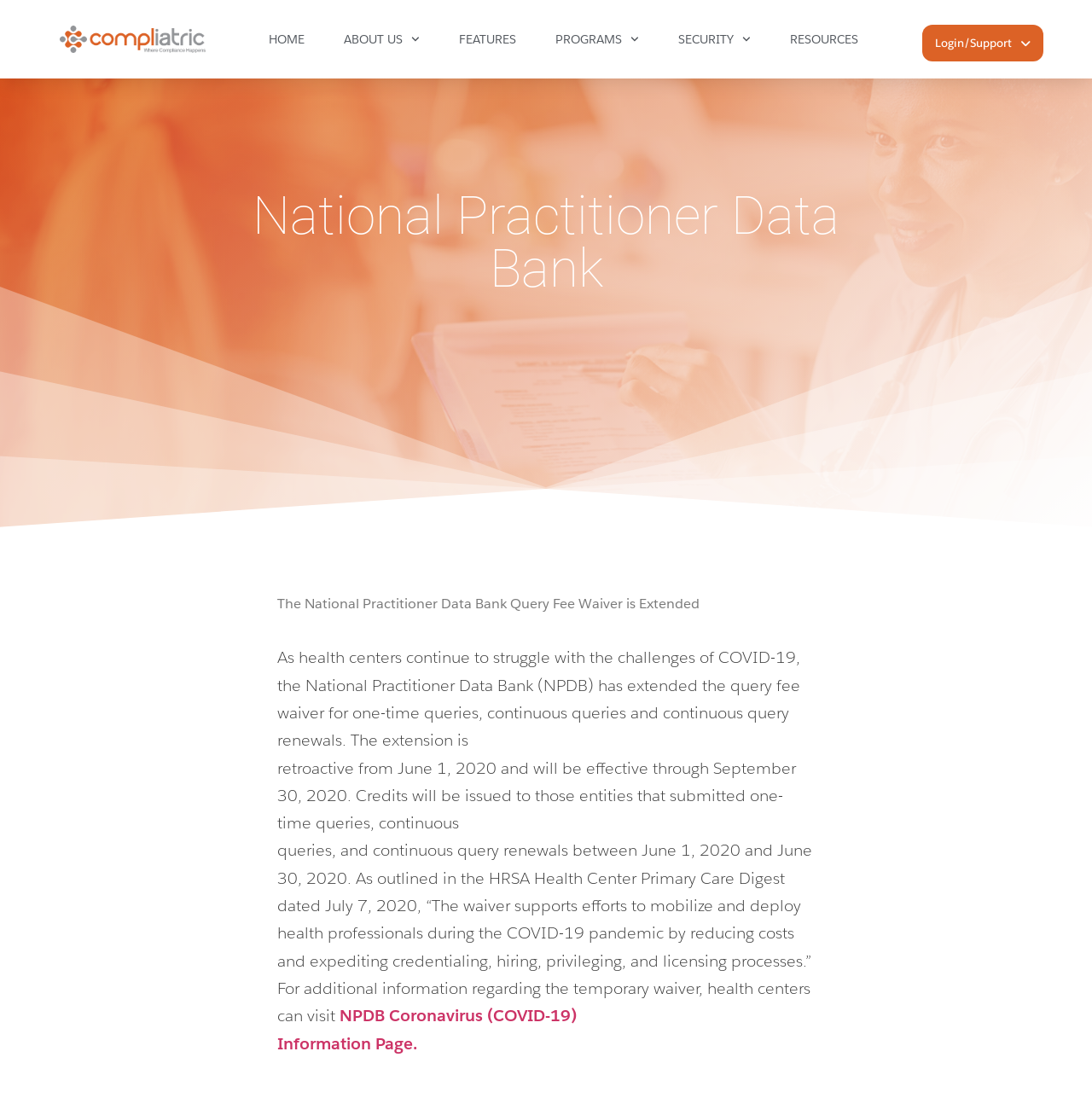Please specify the bounding box coordinates for the clickable region that will help you carry out the instruction: "Go to FEATURES".

[0.405, 0.0, 0.488, 0.071]